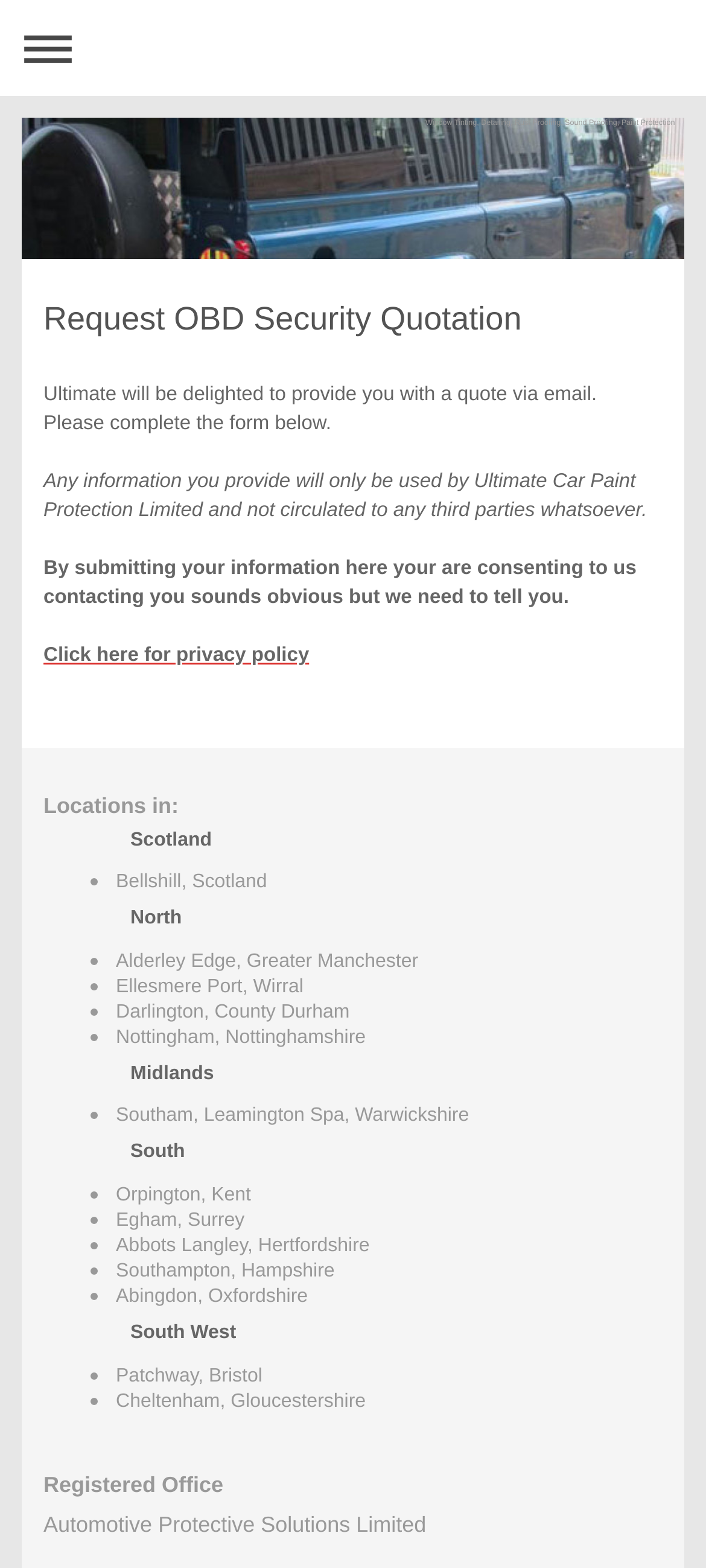What is the company name mentioned on this webpage?
Please answer the question with a detailed and comprehensive explanation.

The company name is mentioned at the bottom of the webpage, under the 'Registered Office' section. The text 'Automotive Protective Solutions Limited' is displayed, indicating that this is the company name.